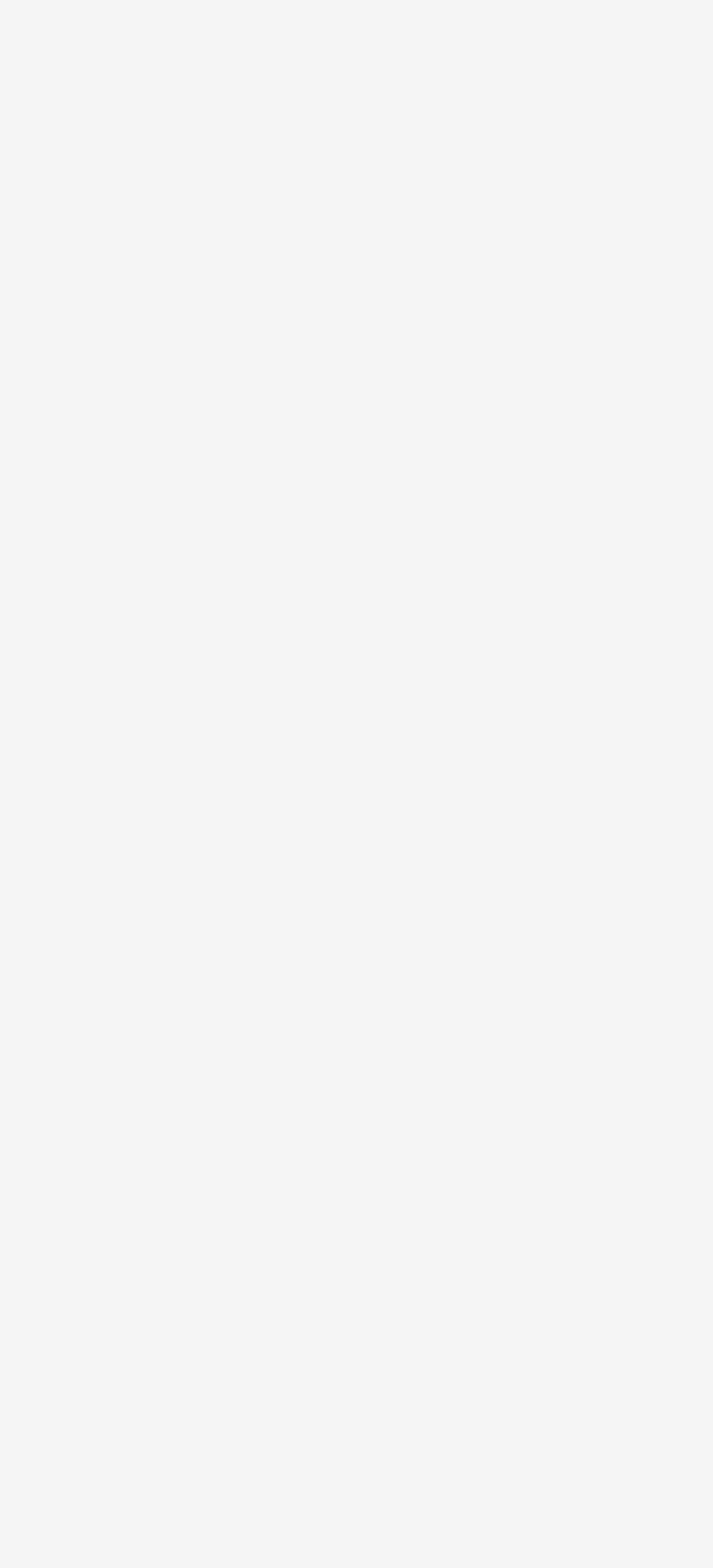Determine the bounding box coordinates for the clickable element to execute this instruction: "Create a new reply". Provide the coordinates as four float numbers between 0 and 1, i.e., [left, top, right, bottom].

[0.038, 0.383, 0.962, 0.43]